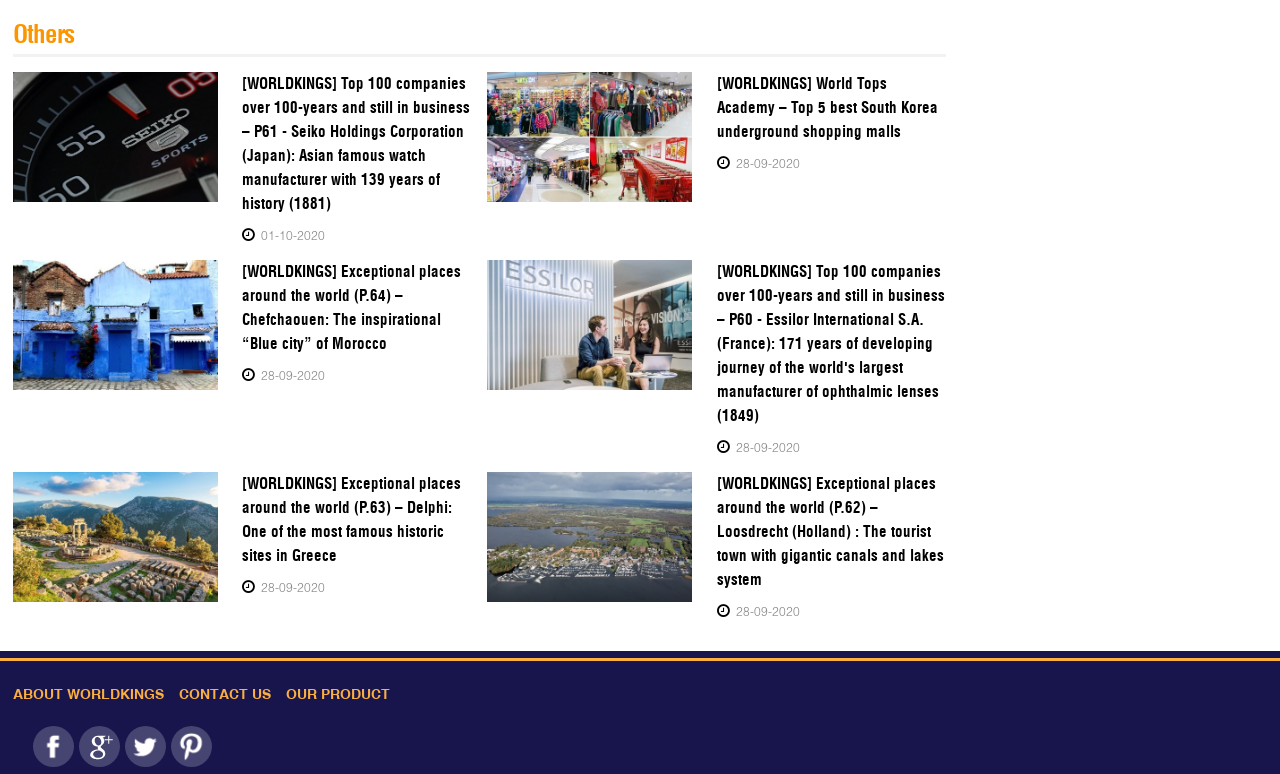Highlight the bounding box of the UI element that corresponds to this description: "alt="7754_lon-Delphi.jpg"".

[0.01, 0.61, 0.171, 0.778]